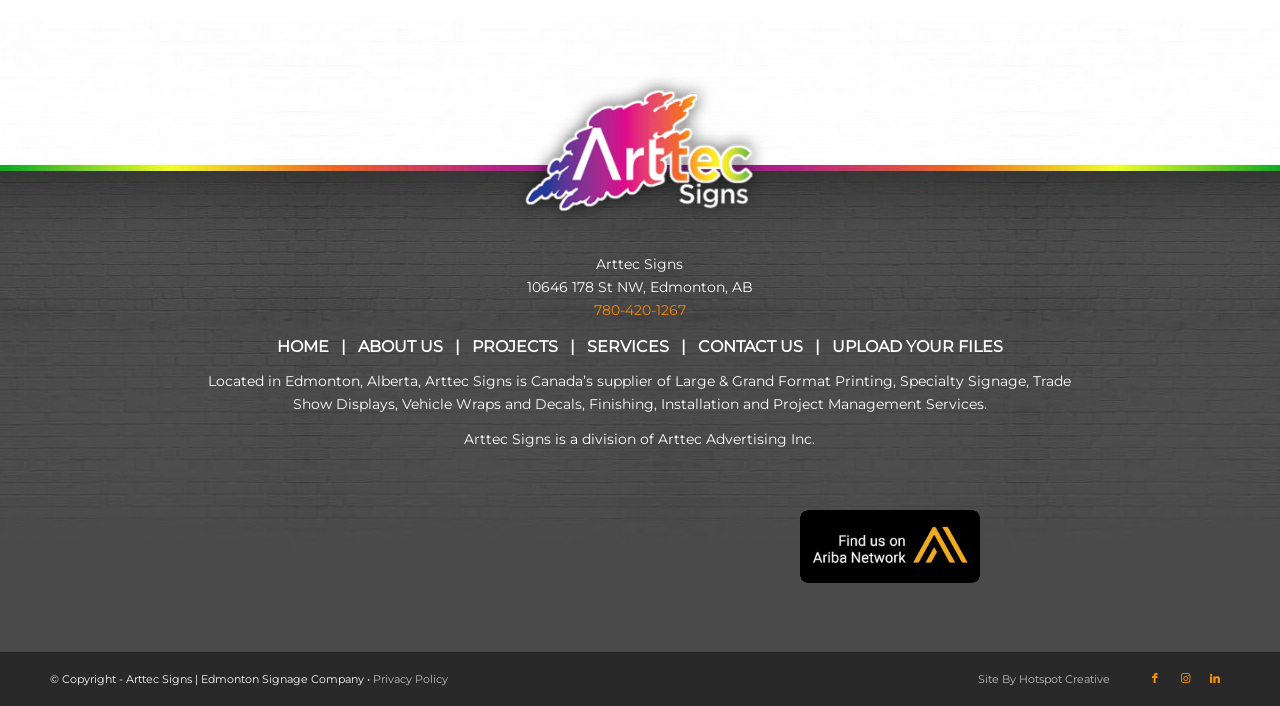Pinpoint the bounding box coordinates of the element to be clicked to execute the instruction: "Visit the Facebook page".

[0.891, 0.939, 0.914, 0.982]